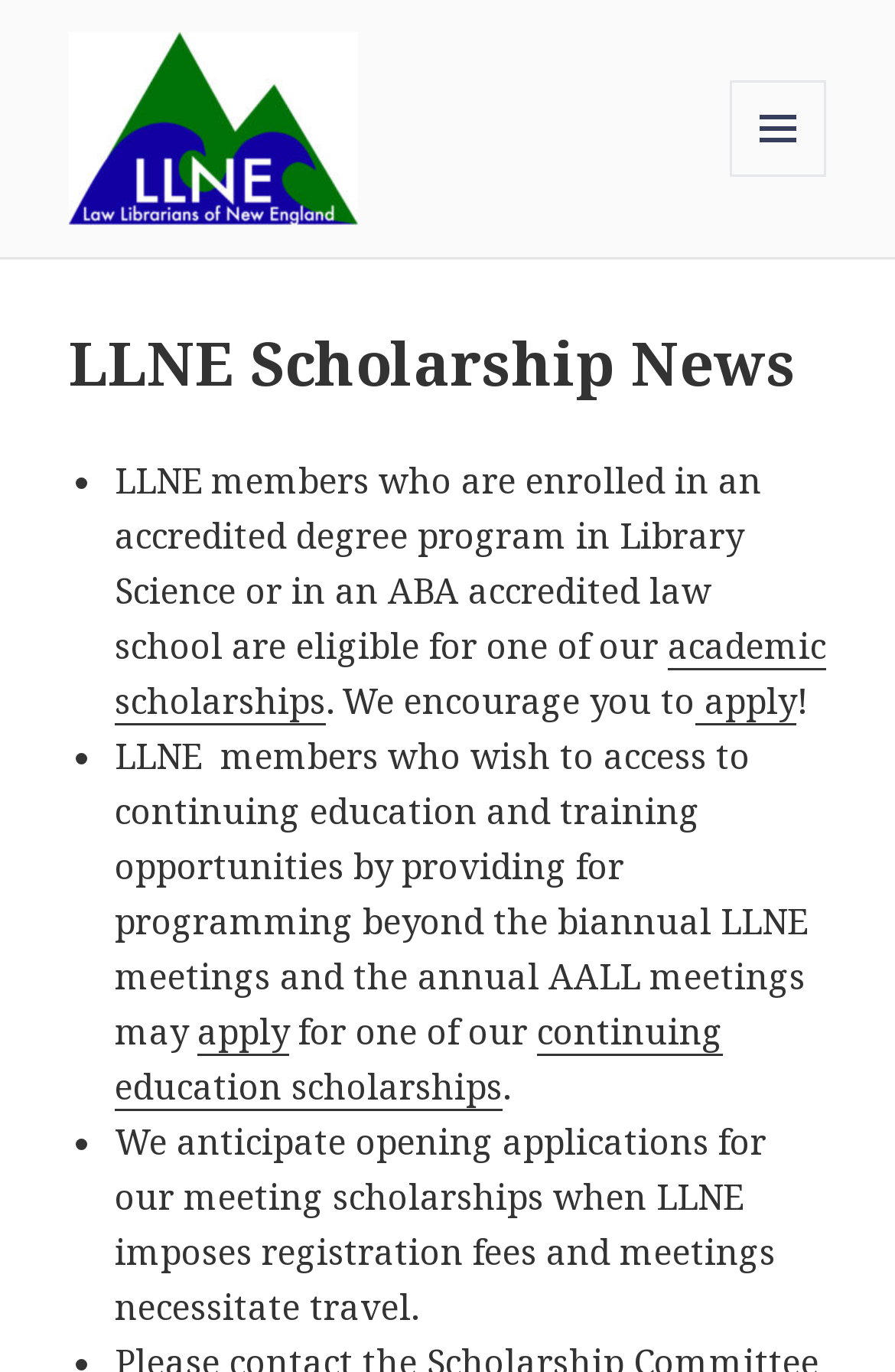Review the image closely and give a comprehensive answer to the question: What is the organization's name?

The webpage's title is 'LLNE Scholarship News – Law Librarians of New England', and there are multiple links and an image with the same name, indicating that it is the organization's name.